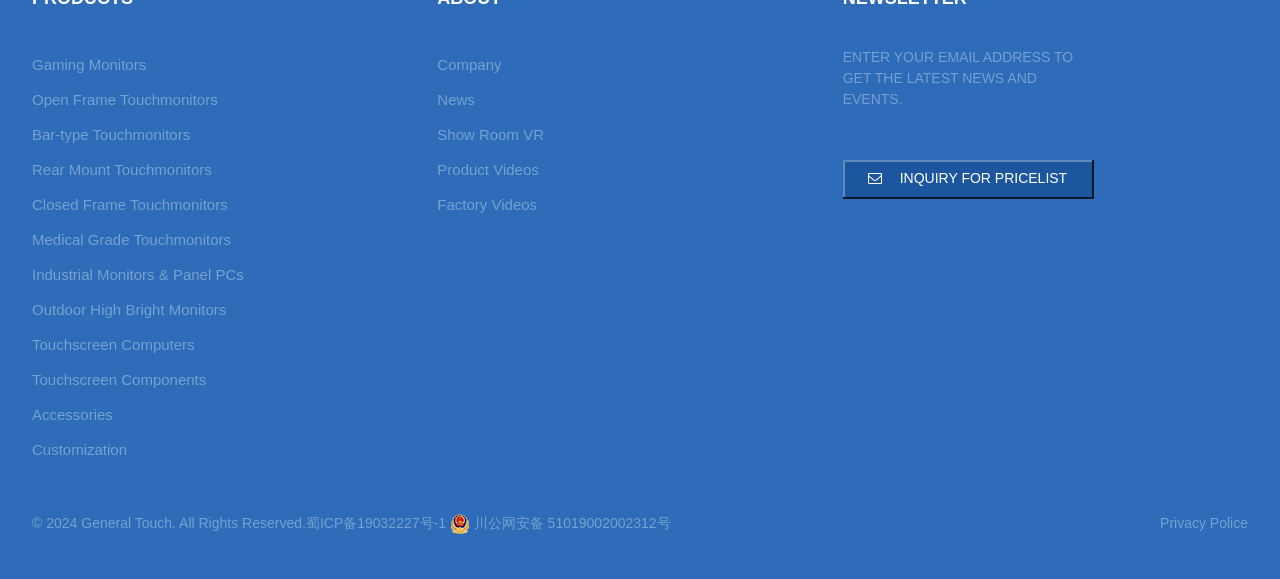What type of videos are available on the website?
Based on the image, please offer an in-depth response to the question.

The links provided on the webpage include 'Product Videos' and 'Factory Videos', indicating that the website offers videos showcasing the company's products and factory operations.